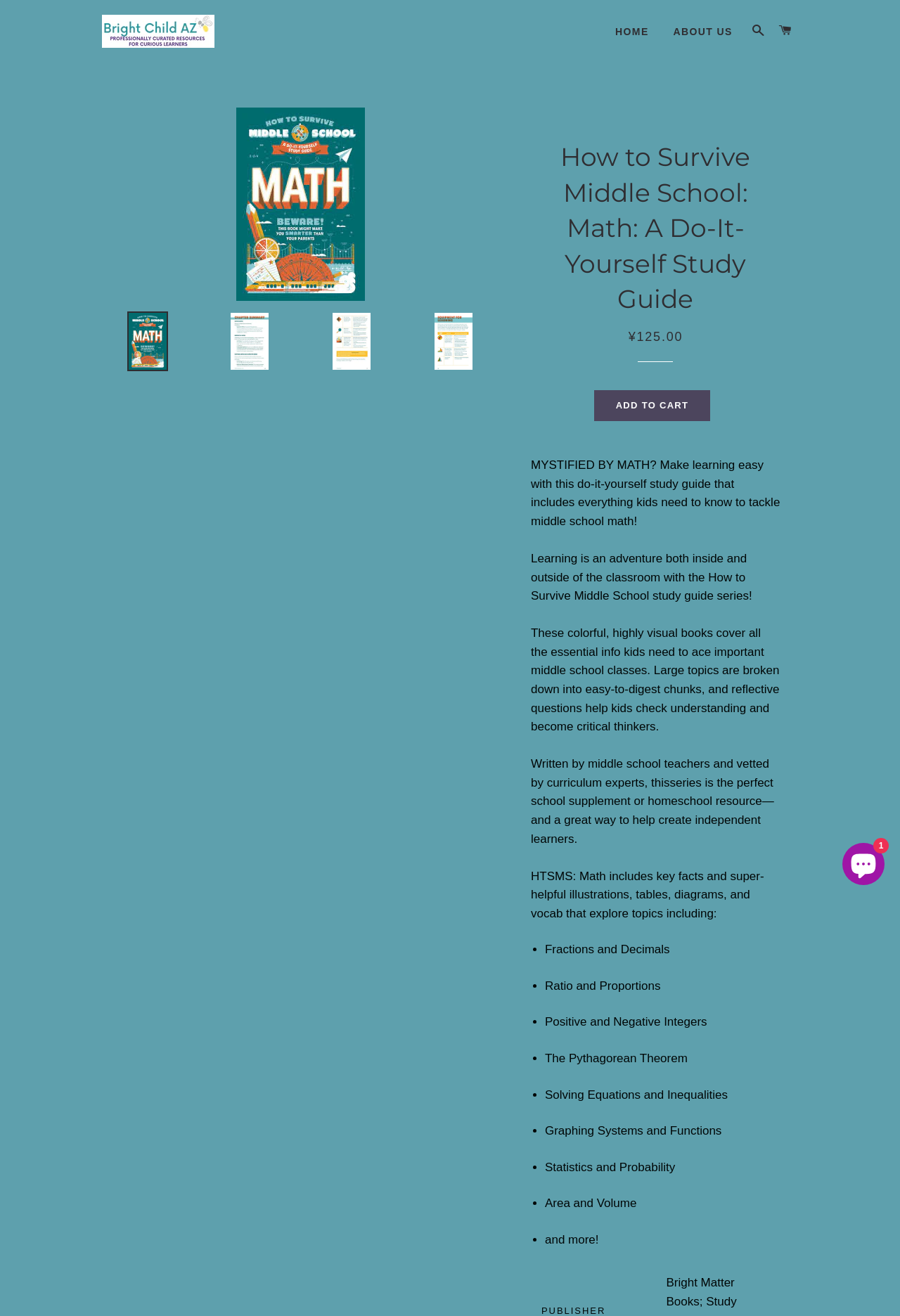Highlight the bounding box coordinates of the element that should be clicked to carry out the following instruction: "Click the 'HOME' link". The coordinates must be given as four float numbers ranging from 0 to 1, i.e., [left, top, right, bottom].

[0.672, 0.011, 0.733, 0.038]